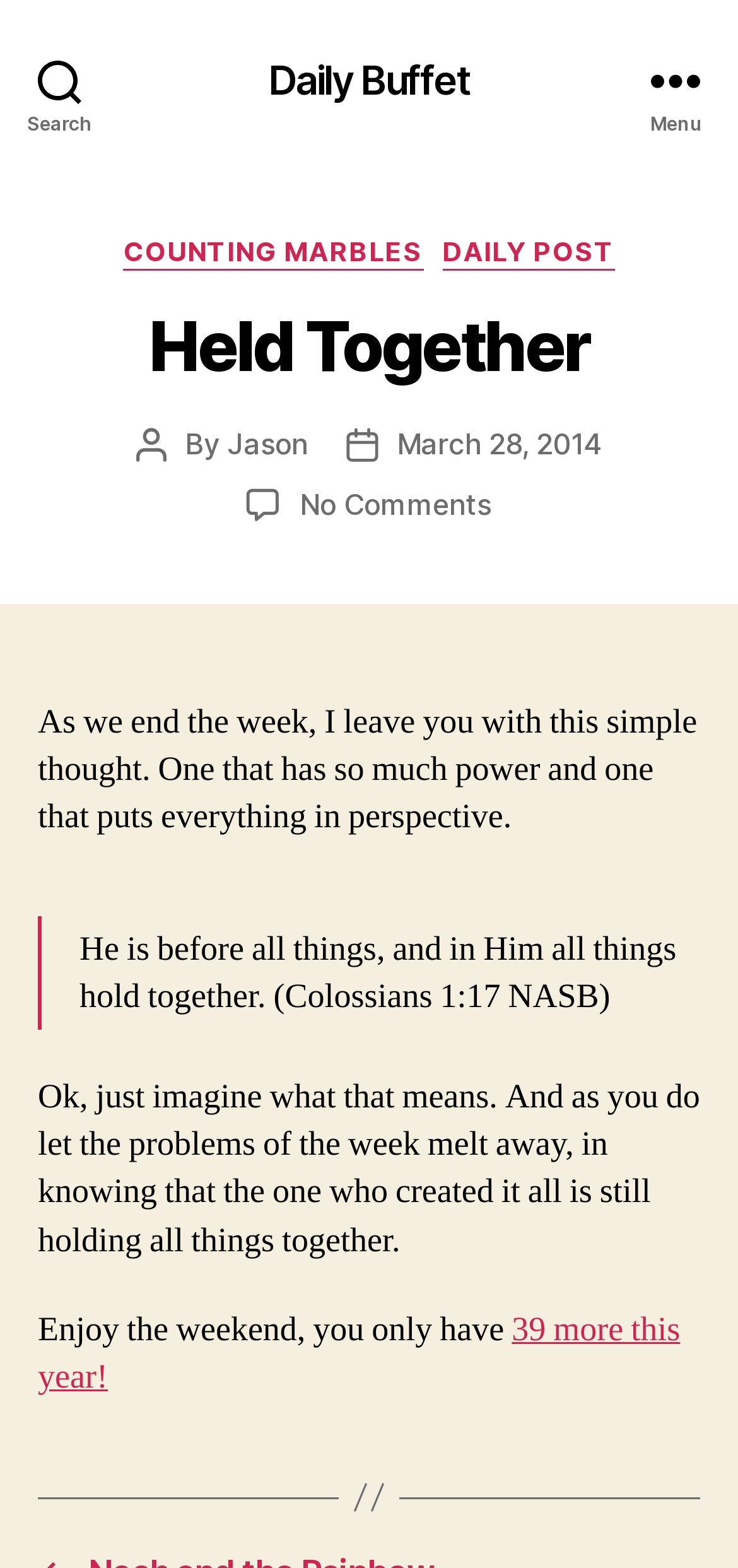Explain the webpage in detail, including its primary components.

The webpage is titled "Held Together – Daily Buffet" and features a search button at the top left corner. To the right of the search button, there is a link labeled "Daily Buffet". On the top right corner, there is a menu button labeled "Menu". 

When the menu button is expanded, a header section appears below it, containing several links and text elements. The header section is divided into two parts. The top part has a heading "Held Together" and some text about the post author and date. The bottom part has a blockquote with a biblical quote from Colossians 1:17. 

Below the header section, there are three paragraphs of text. The first paragraph is a reflection on the power of a simple thought. The second paragraph is a commentary on the biblical quote, encouraging the reader to imagine its implications and let their problems melt away. The third paragraph is a farewell message, wishing the reader to enjoy their weekend and mentioning that they only have 39 more weekends in the year.